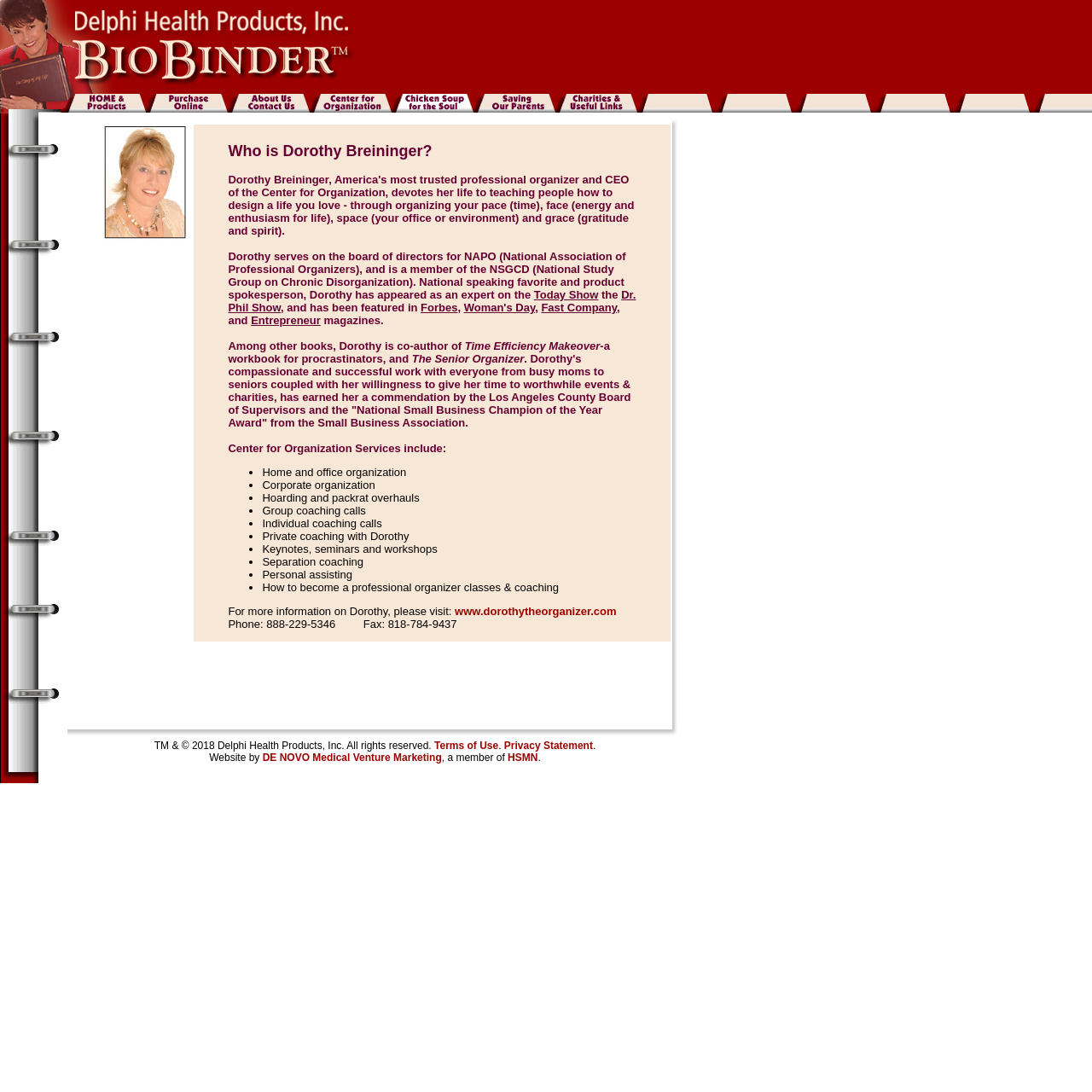Using the element description: "DE NOVO Medical Venture Marketing", determine the bounding box coordinates. The coordinates should be in the format [left, top, right, bottom], with values between 0 and 1.

[0.24, 0.688, 0.404, 0.699]